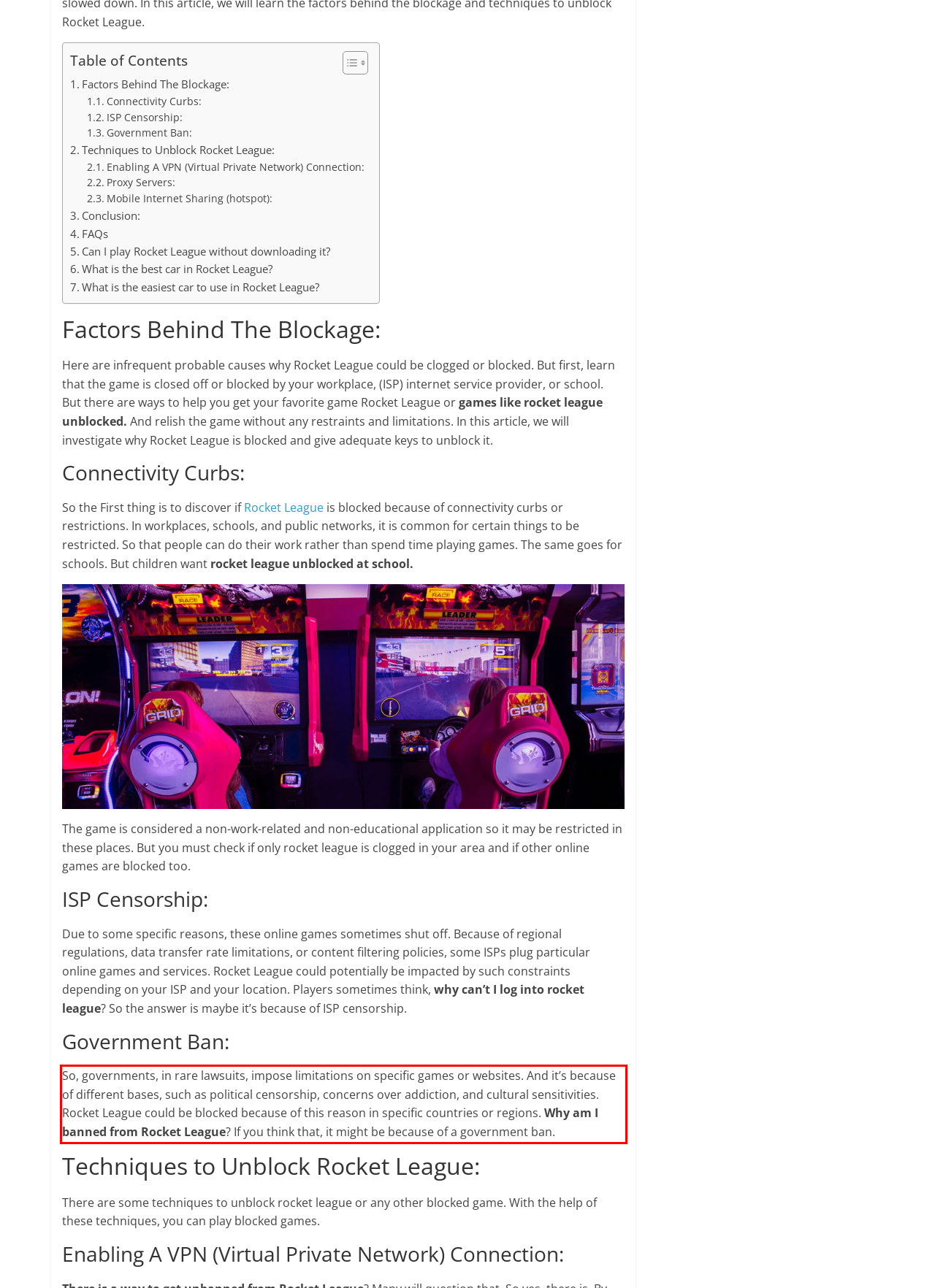You are given a screenshot showing a webpage with a red bounding box. Perform OCR to capture the text within the red bounding box.

So, governments, in rare lawsuits, impose limitations on specific games or websites. And it’s because of different bases, such as political censorship, concerns over addiction, and cultural sensitivities. Rocket League could be blocked because of this reason in specific countries or regions. Why am I banned from Rocket League? If you think that, it might be because of a government ban.